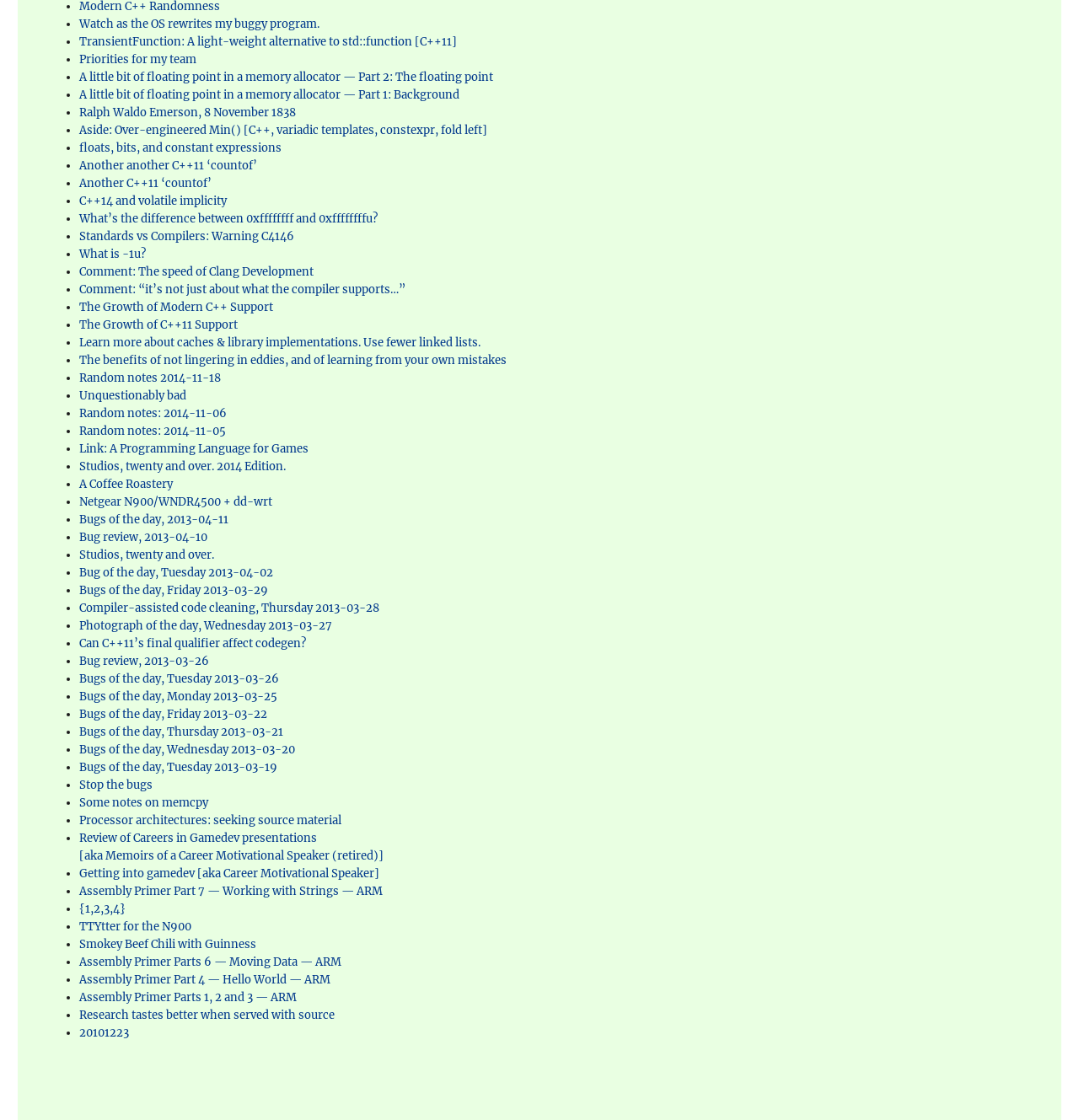Identify the bounding box for the UI element described as: "20101223". Ensure the coordinates are four float numbers between 0 and 1, formatted as [left, top, right, bottom].

[0.073, 0.915, 0.119, 0.928]